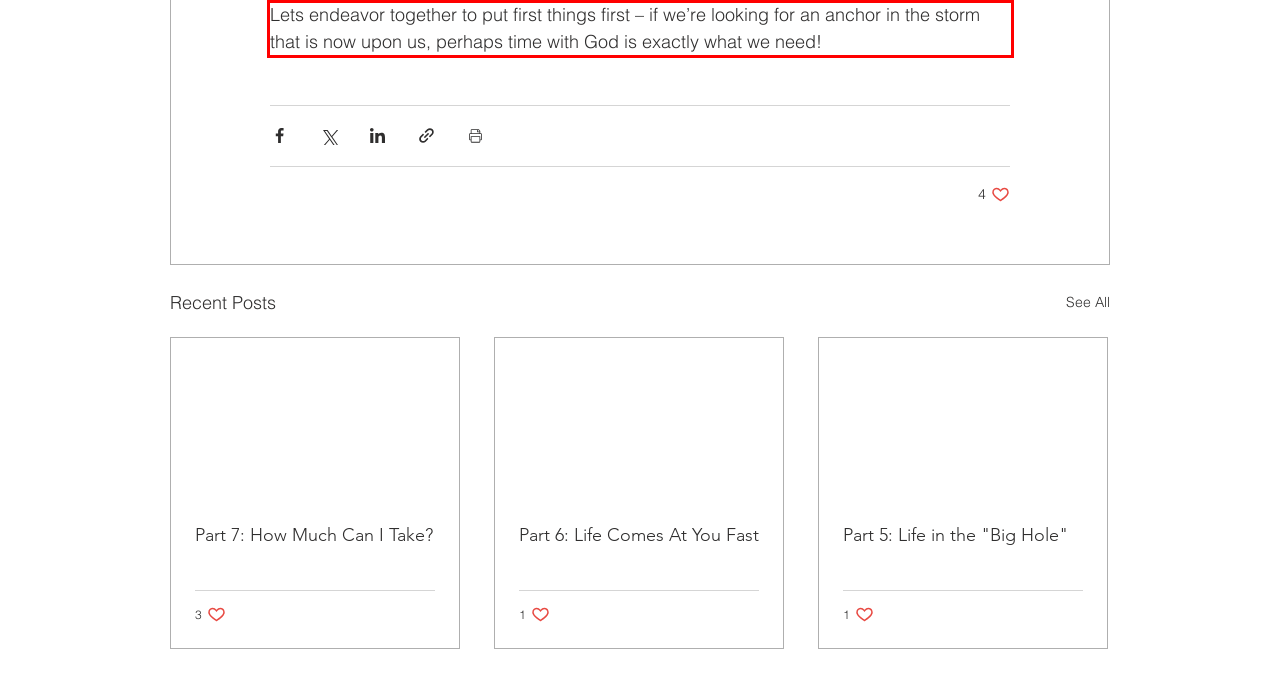From the given screenshot of a webpage, identify the red bounding box and extract the text content within it.

Lets endeavor together to put first things first – if we’re looking for an anchor in the storm that is now upon us, perhaps time with God is exactly what we need!